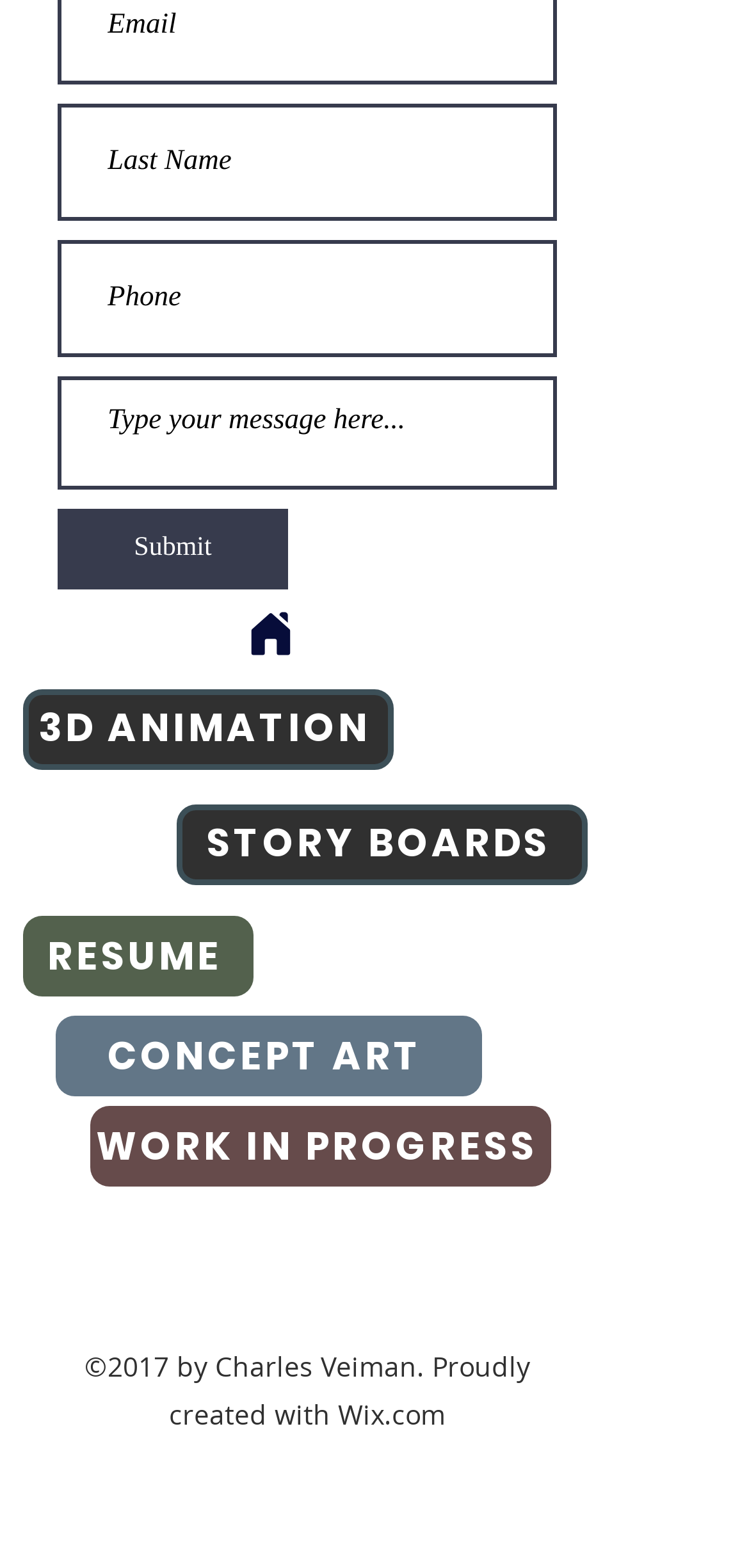Find the bounding box coordinates for the HTML element described in this sentence: "RESUME". Provide the coordinates as four float numbers between 0 and 1, in the format [left, top, right, bottom].

[0.031, 0.584, 0.338, 0.636]